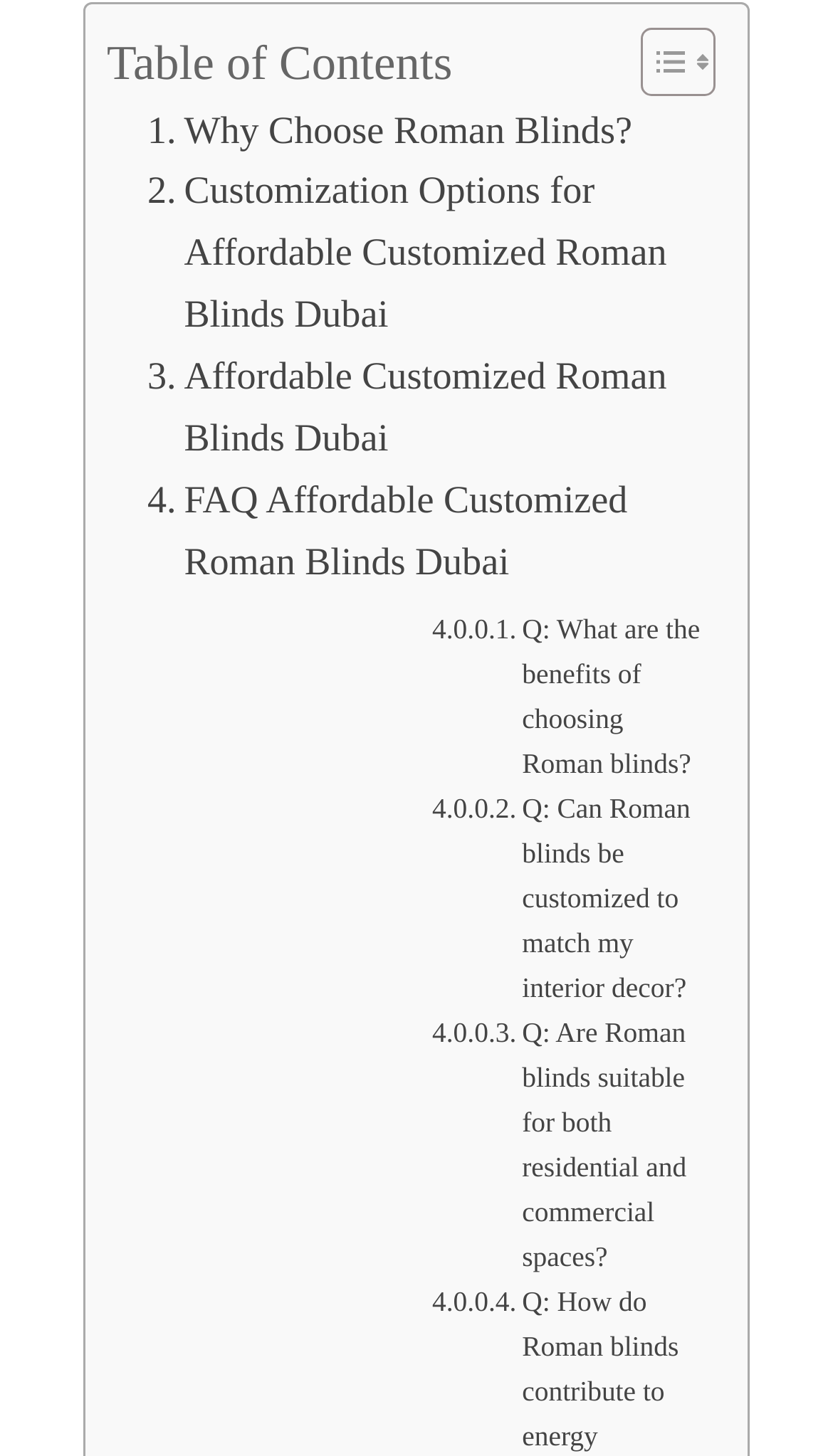What type of spaces are Roman blinds suitable for?
Look at the screenshot and respond with one word or a short phrase.

Residential and commercial